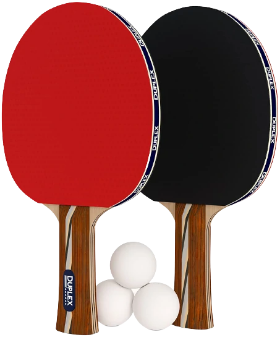Based on the image, provide a detailed and complete answer to the question: 
What material is the handle of the paddle made of?

The caption highlights that the ergonomic handle ensures a comfortable grip, and it is specifically mentioned that the handle is made of wood, making it suitable for extended use during intense matches.